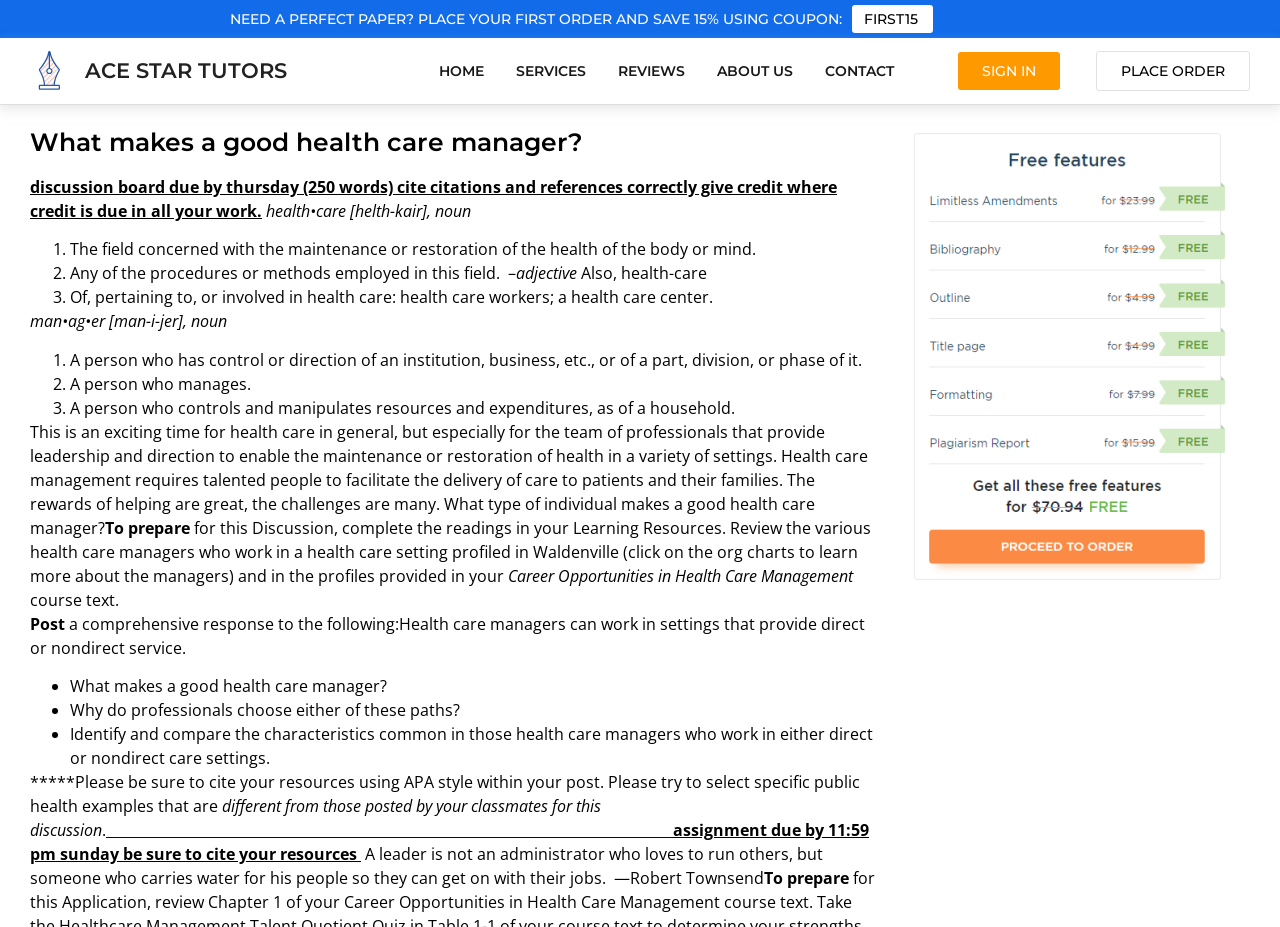Please identify the bounding box coordinates of the area I need to click to accomplish the following instruction: "Place an order using the 'PLACE ORDER' button".

[0.856, 0.055, 0.976, 0.098]